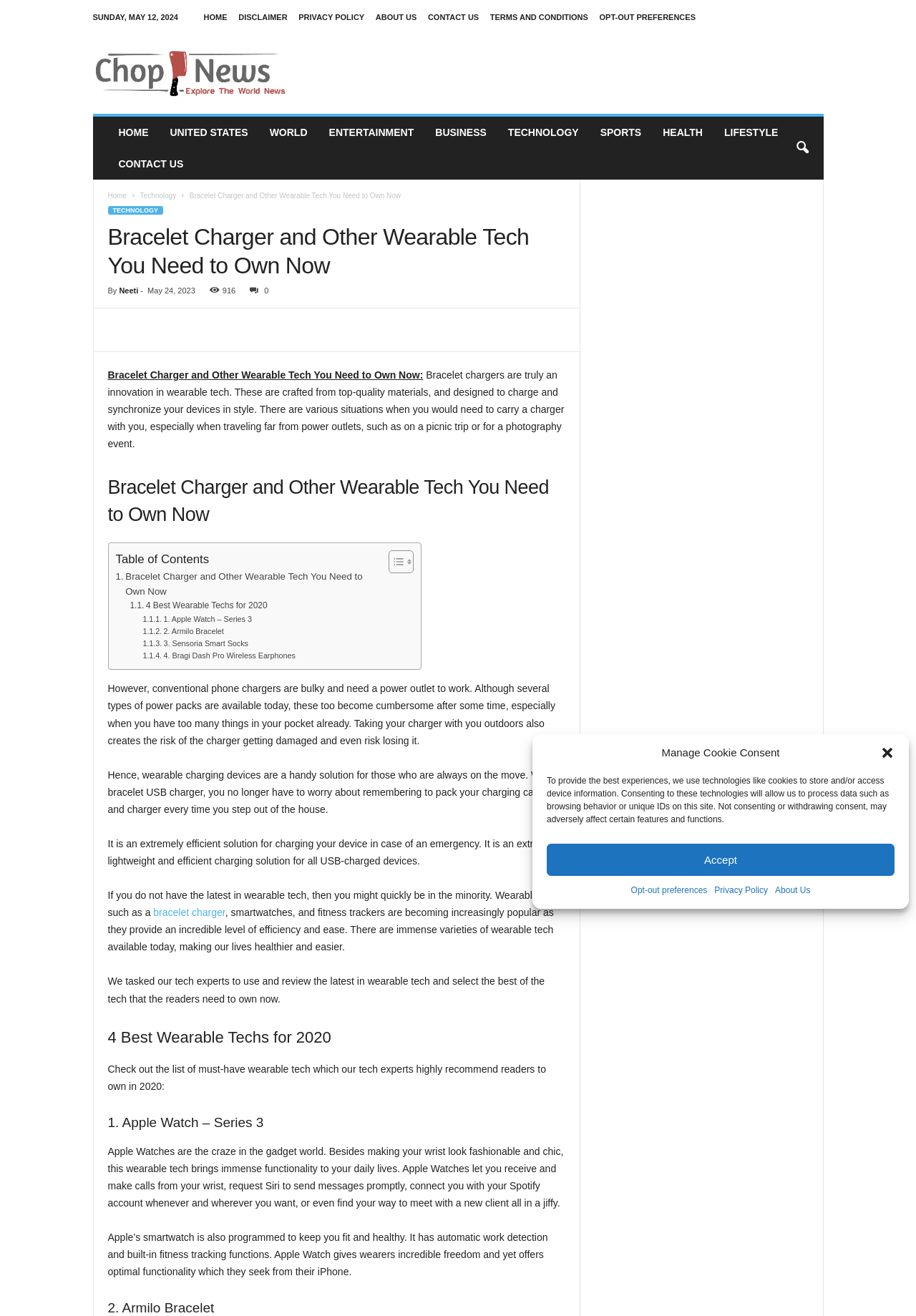Find the bounding box coordinates of the area to click in order to follow the instruction: "Read the 'Bracelet Charger and Other Wearable Tech You Need to Own Now' article".

[0.207, 0.146, 0.438, 0.152]